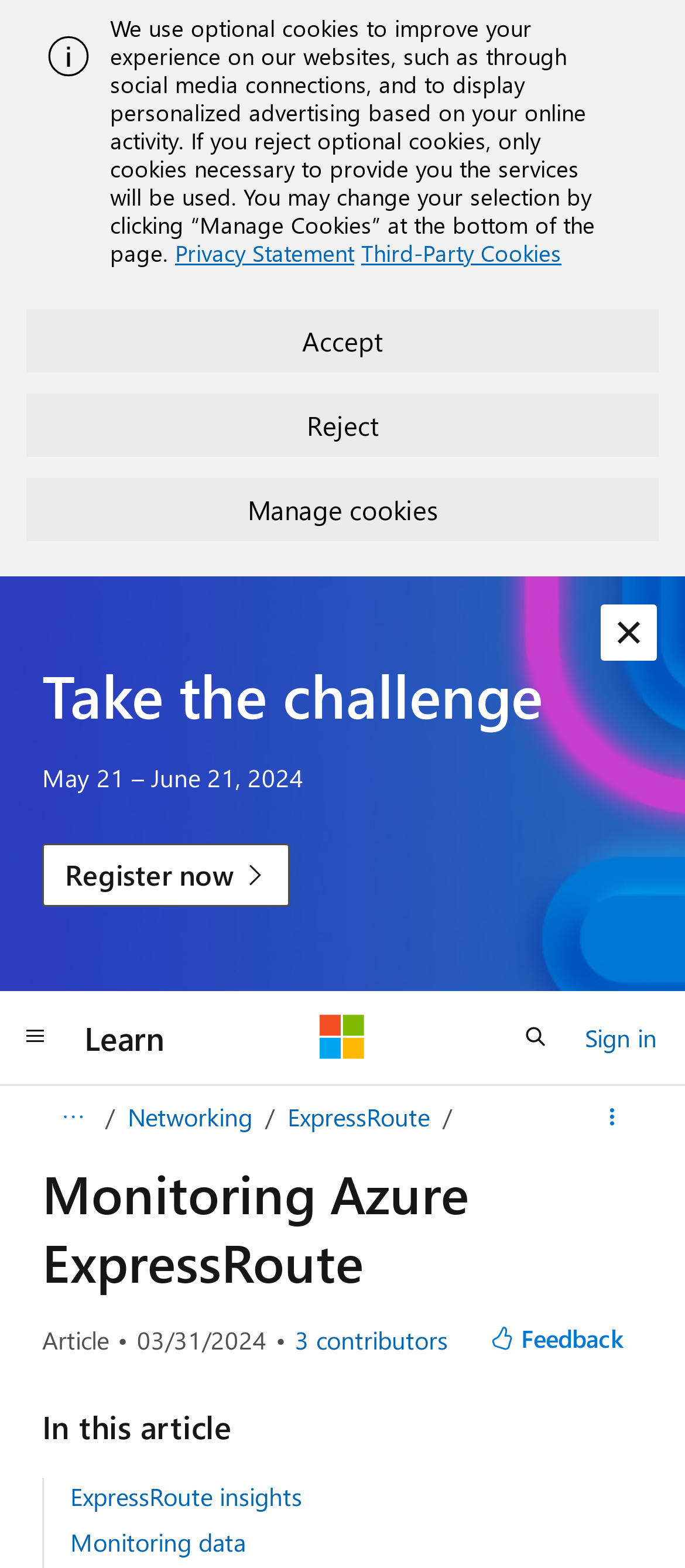Locate the bounding box coordinates of the region to be clicked to comply with the following instruction: "View all contributors". The coordinates must be four float numbers between 0 and 1, in the form [left, top, right, bottom].

[0.431, 0.846, 0.654, 0.864]